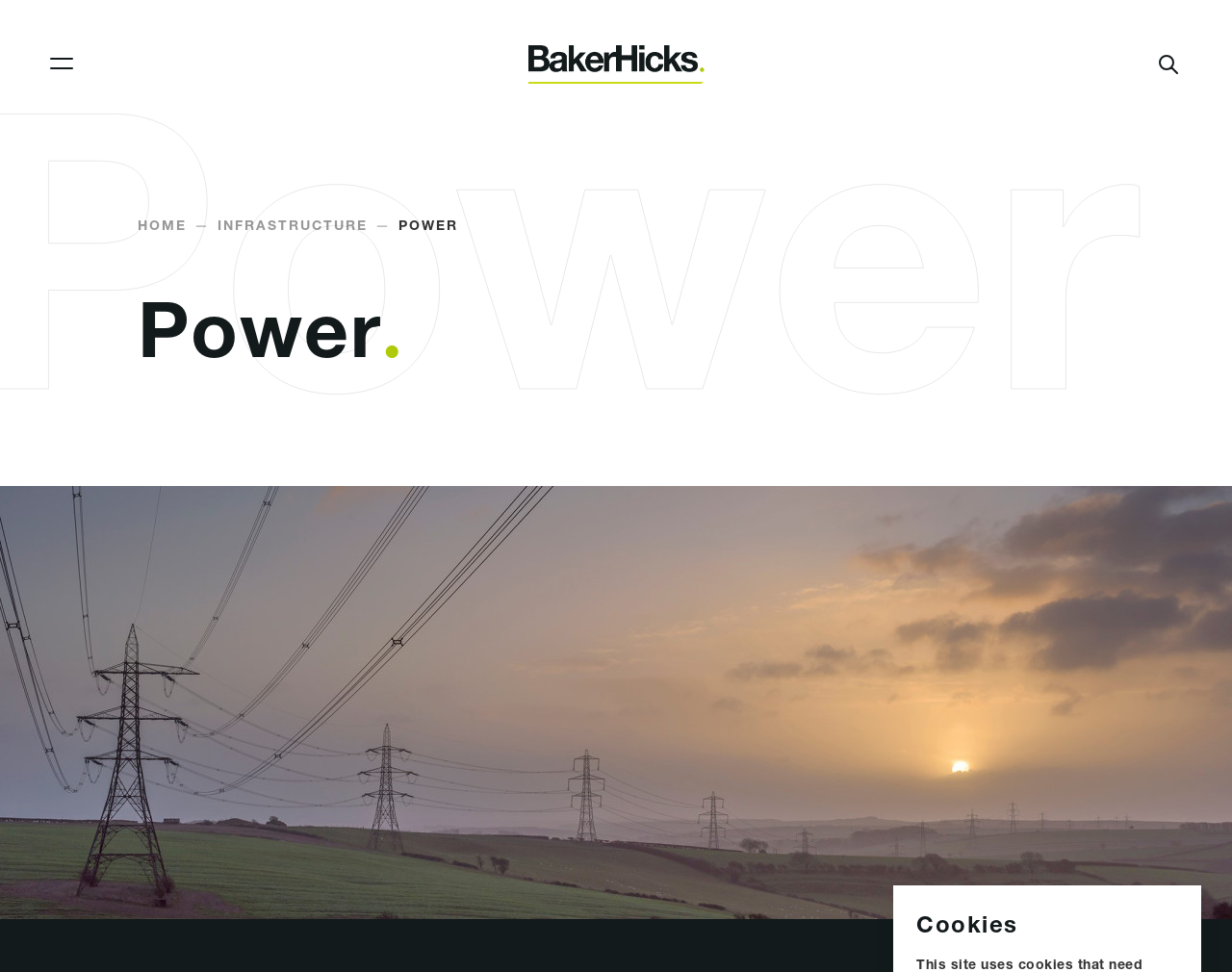Please pinpoint the bounding box coordinates for the region I should click to adhere to this instruction: "Click the Infrastructure button".

[0.169, 0.196, 1.0, 0.25]